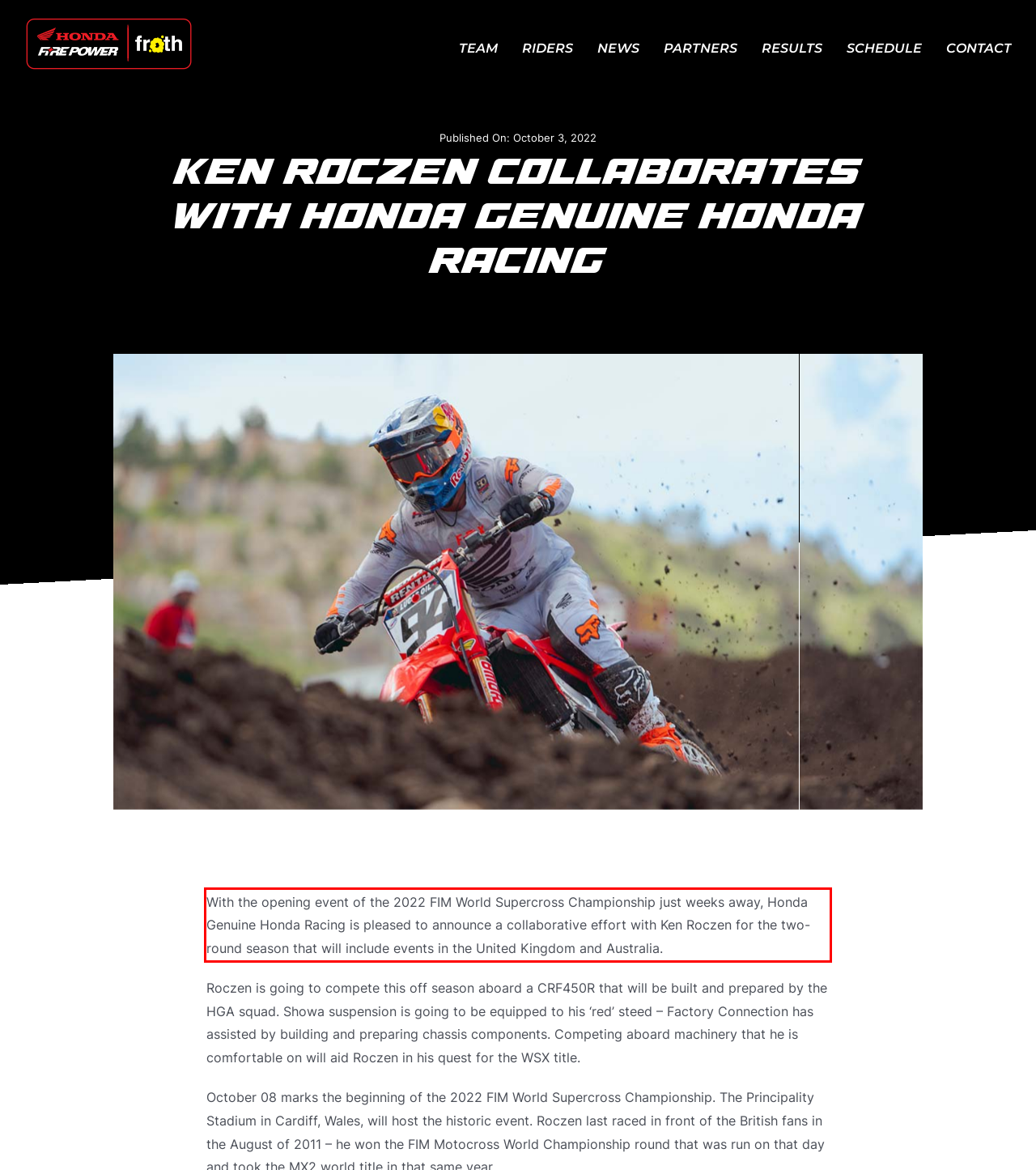You are provided with a screenshot of a webpage featuring a red rectangle bounding box. Extract the text content within this red bounding box using OCR.

With the opening event of the 2022 FIM World Supercross Championship just weeks away, Honda Genuine Honda Racing is pleased to announce a collaborative effort with Ken Roczen for the two-round season that will include events in the United Kingdom and Australia.